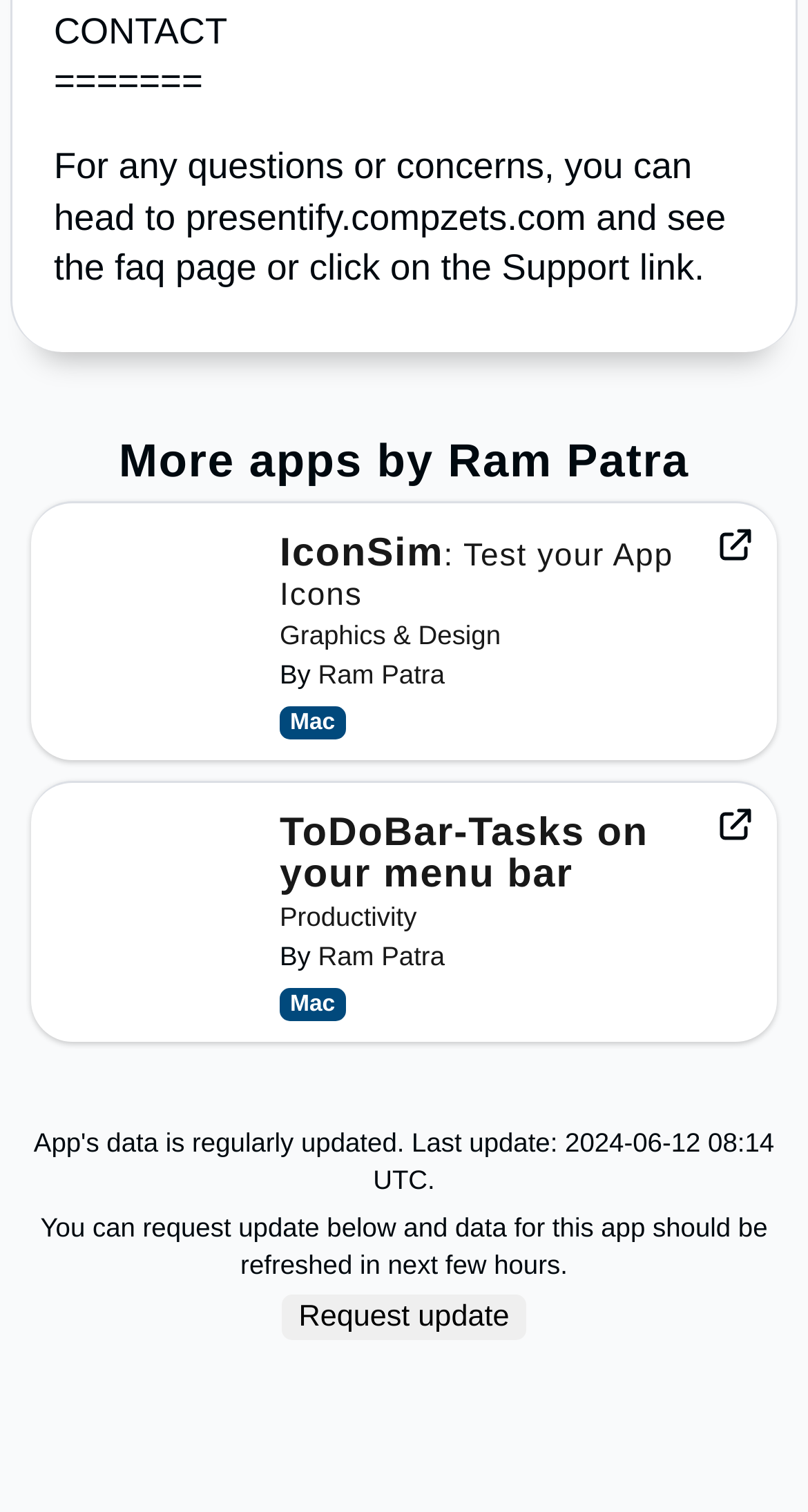What can you do if you have questions or concerns?
Based on the image, give a one-word or short phrase answer.

Head to FAQ page or click Support link